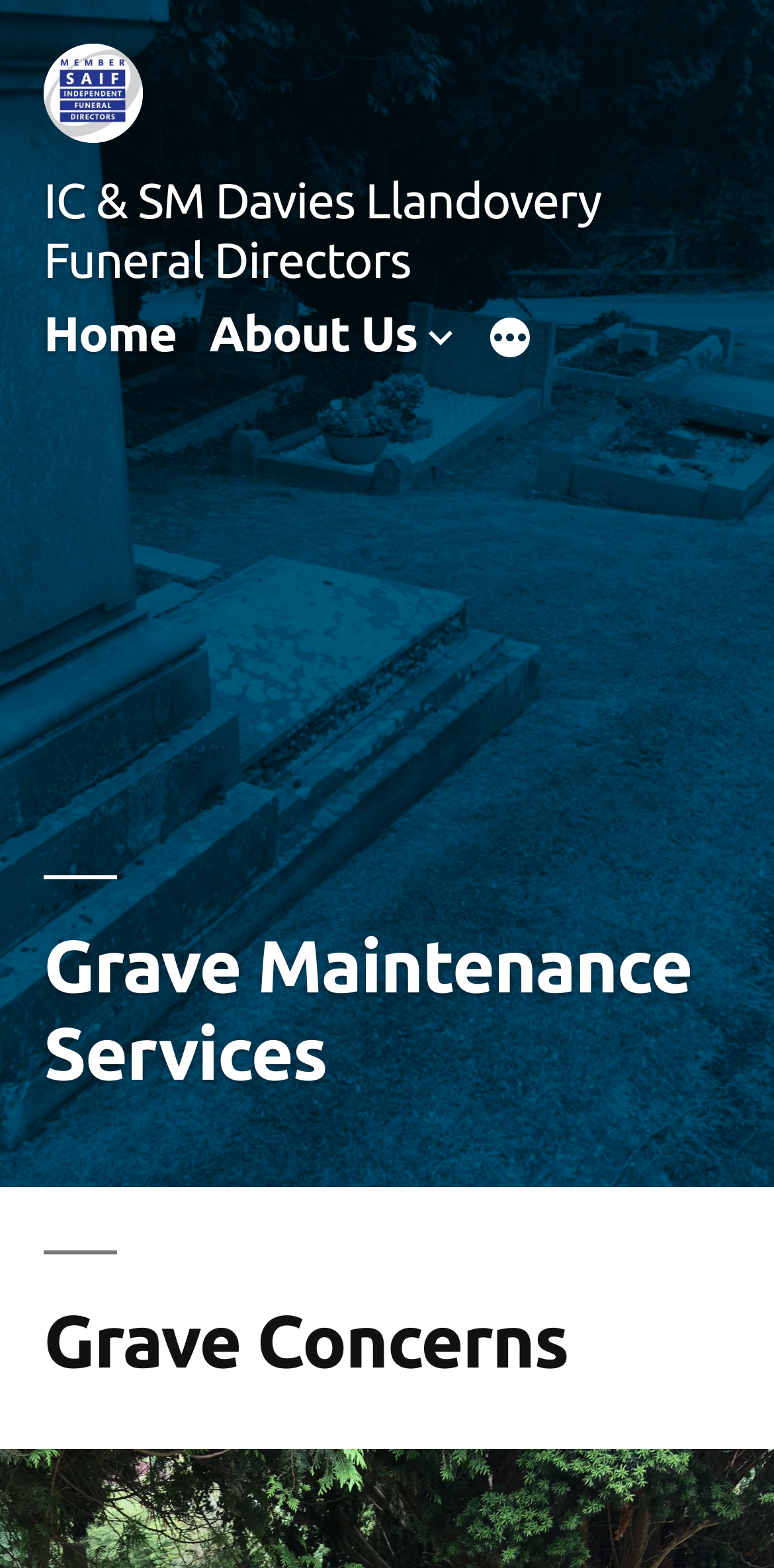Provide a short answer to the following question with just one word or phrase: What is the name of the funeral directors?

IC & SM Davies Llandovery Funeral Directors